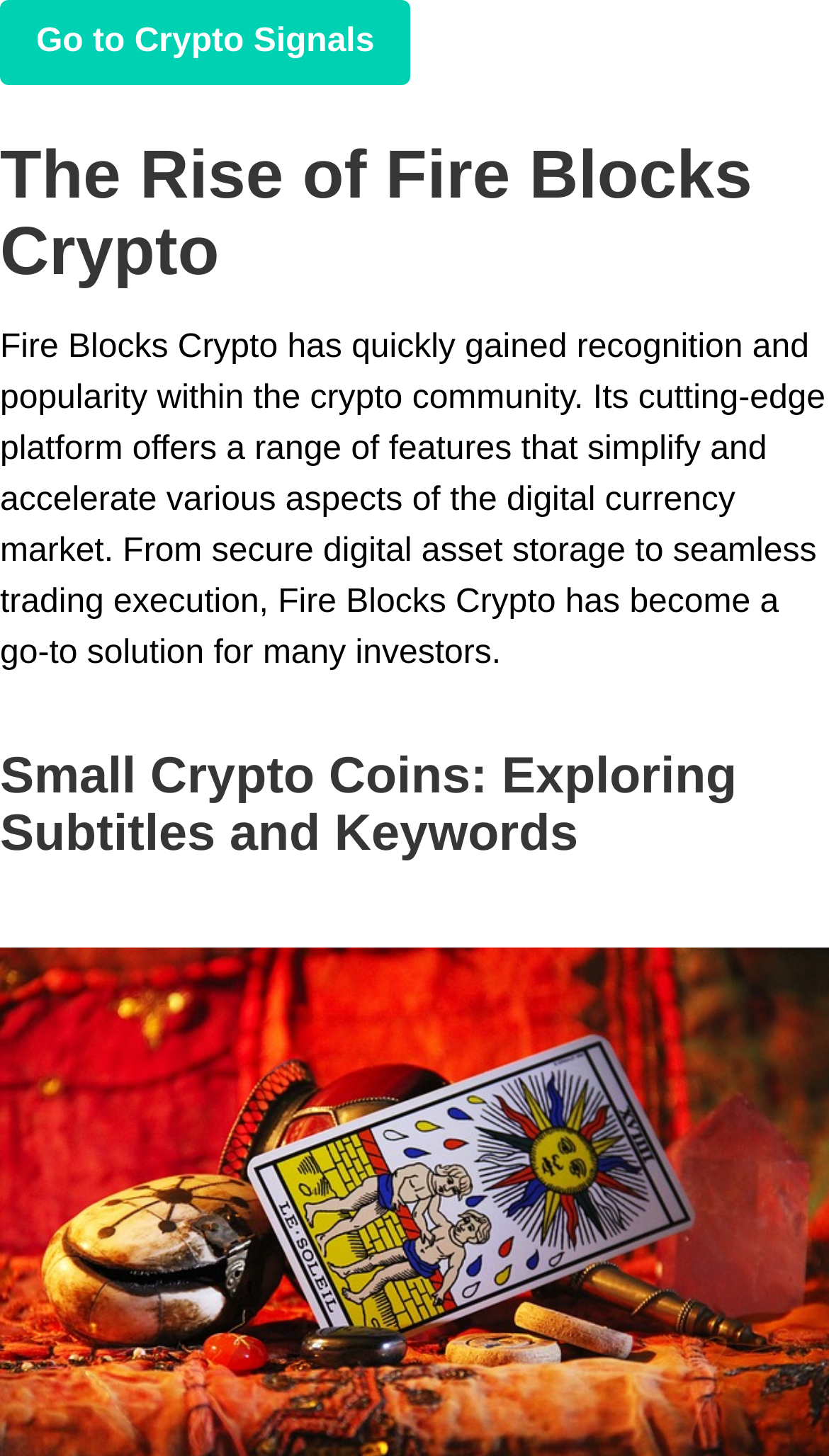Determine the bounding box for the UI element that matches this description: "Go to Crypto Signals".

[0.0, 0.0, 0.495, 0.058]